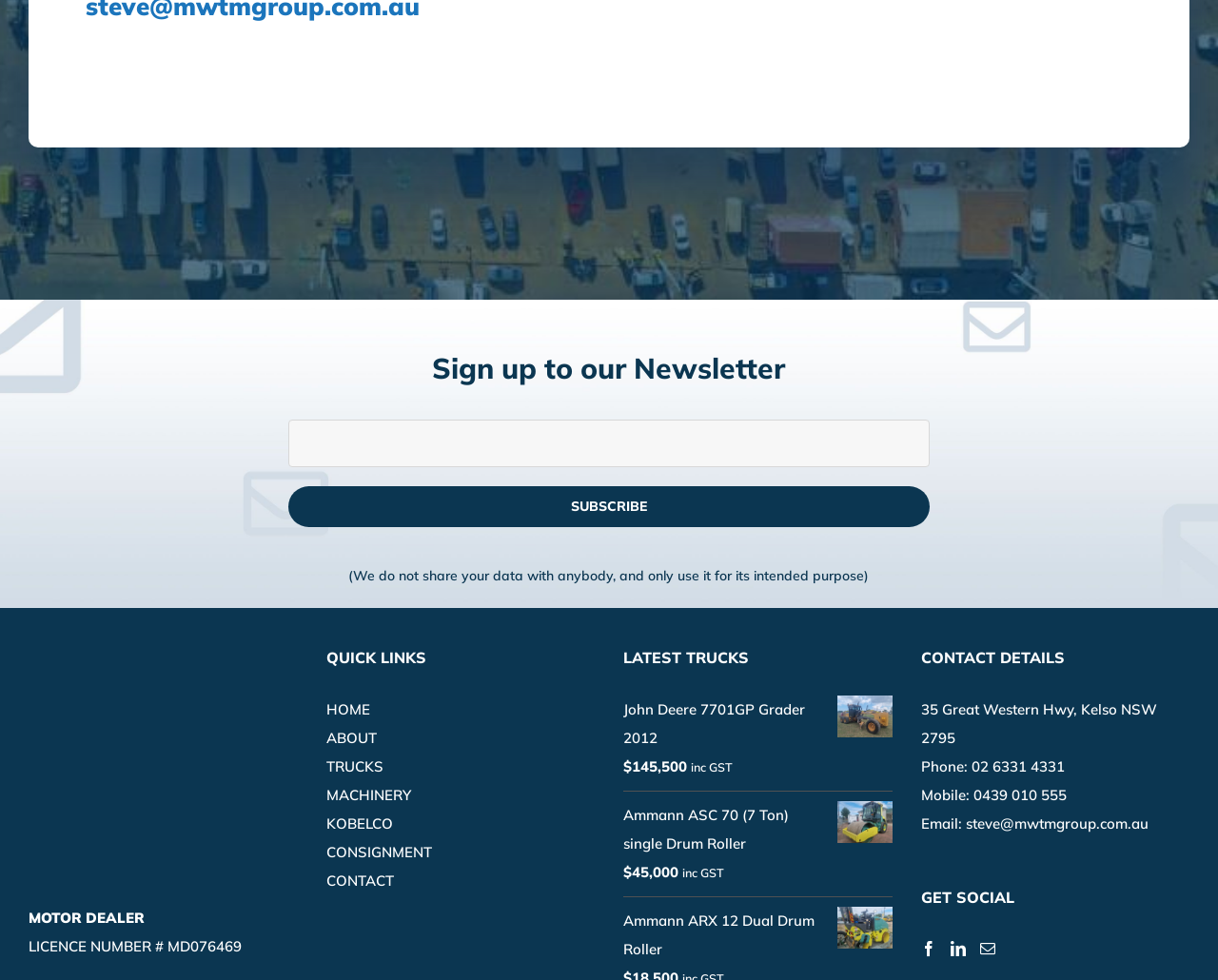What is the licence number of the motor dealer?
Carefully analyze the image and provide a detailed answer to the question.

The licence number of the motor dealer is mentioned in the static text 'LICENCE NUMBER # MD076469' at the bottom of the webpage.